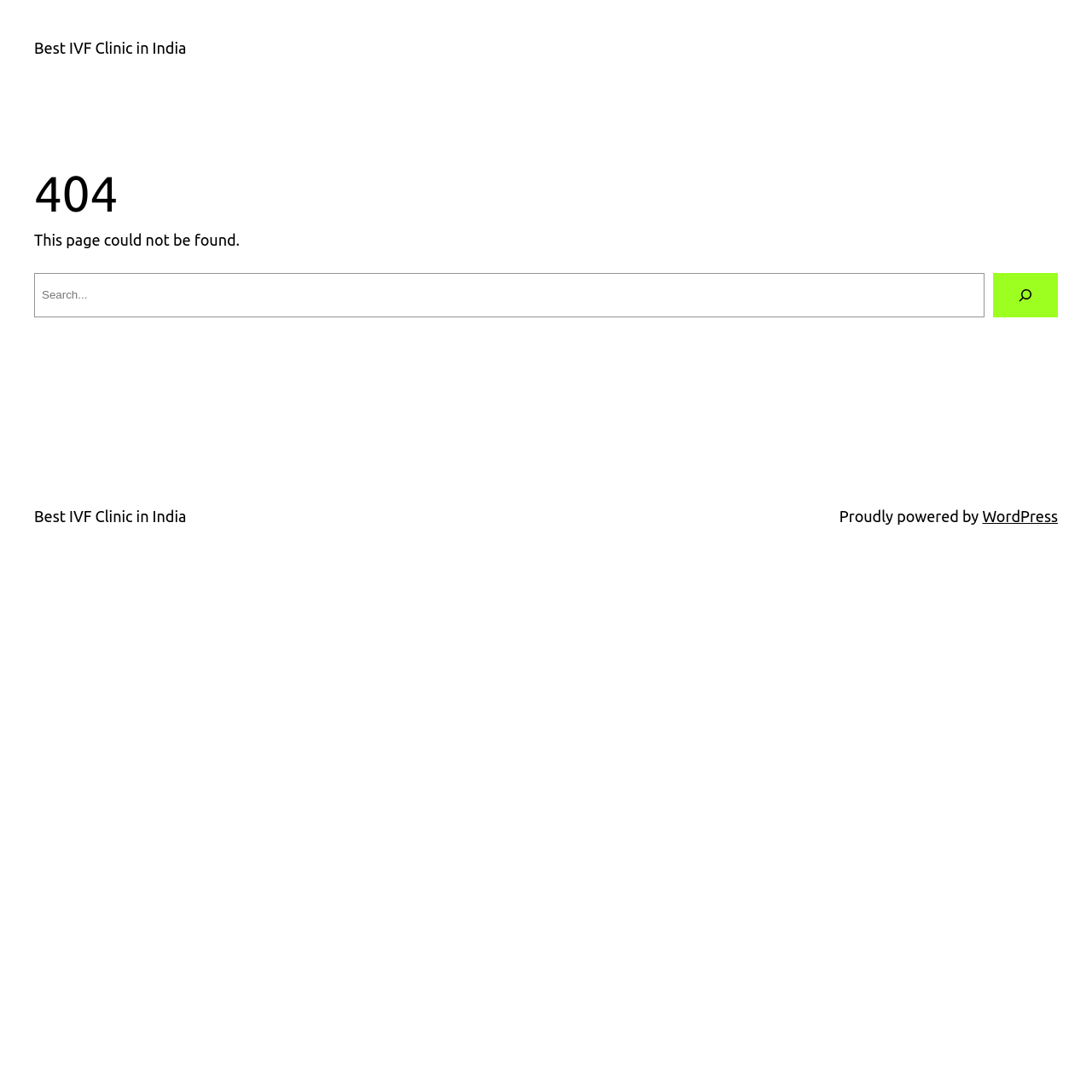What is the text above the search box?
Using the visual information from the image, give a one-word or short-phrase answer.

This page could not be found.